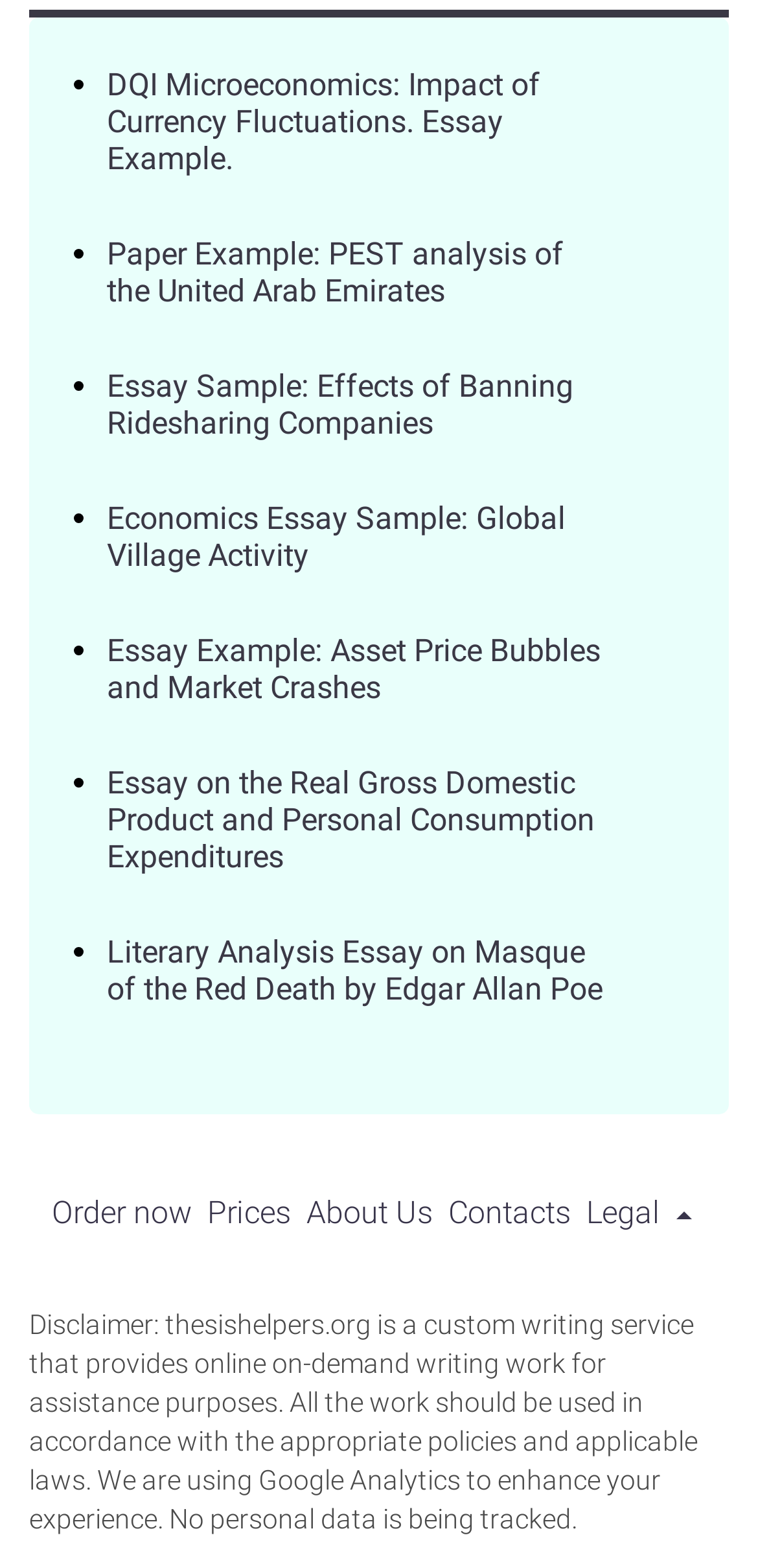Please determine the bounding box coordinates of the area that needs to be clicked to complete this task: 'Check prices'. The coordinates must be four float numbers between 0 and 1, formatted as [left, top, right, bottom].

[0.273, 0.761, 0.383, 0.785]